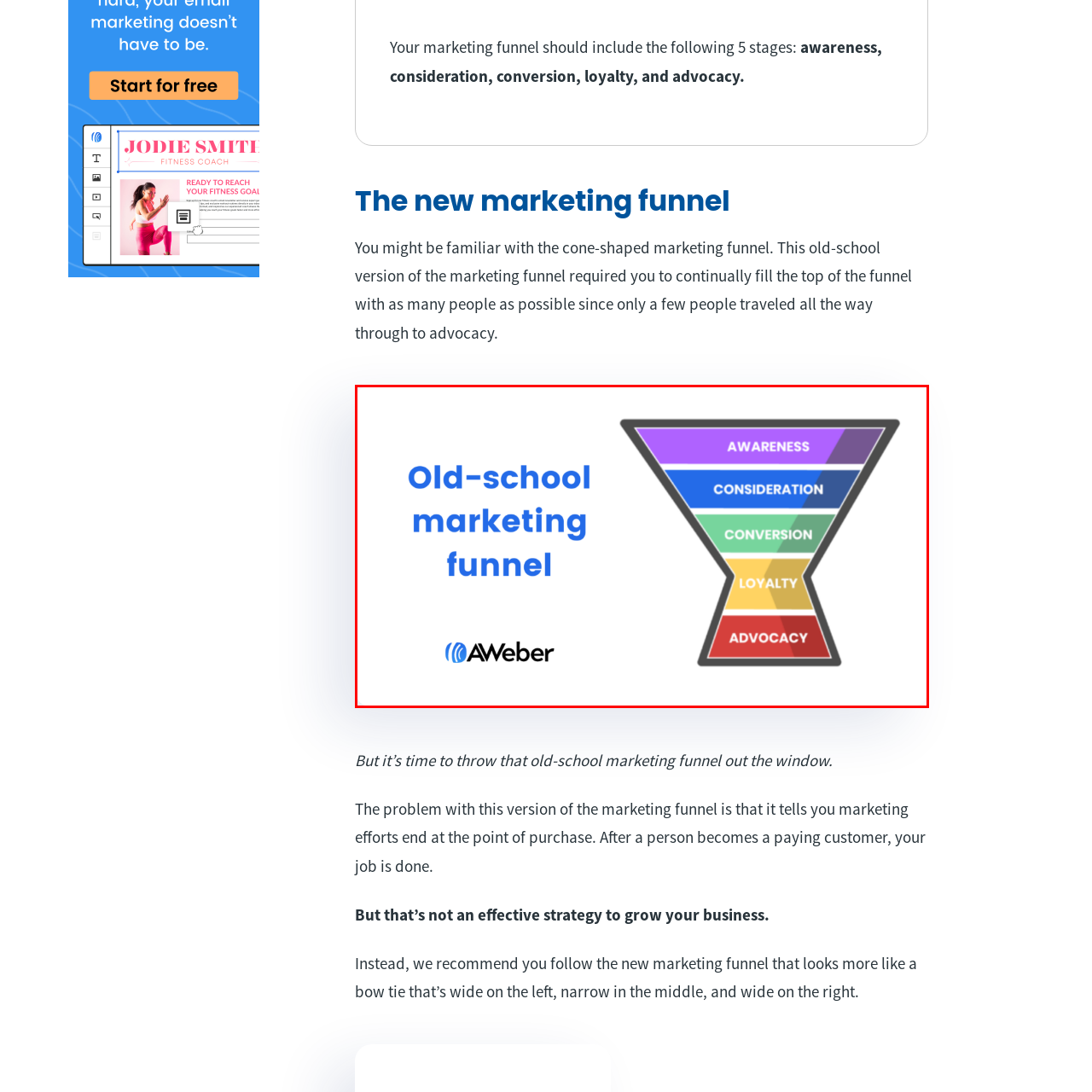Refer to the image within the red outline and provide a one-word or phrase answer to the question:
How many stages are in the marketing funnel?

Five